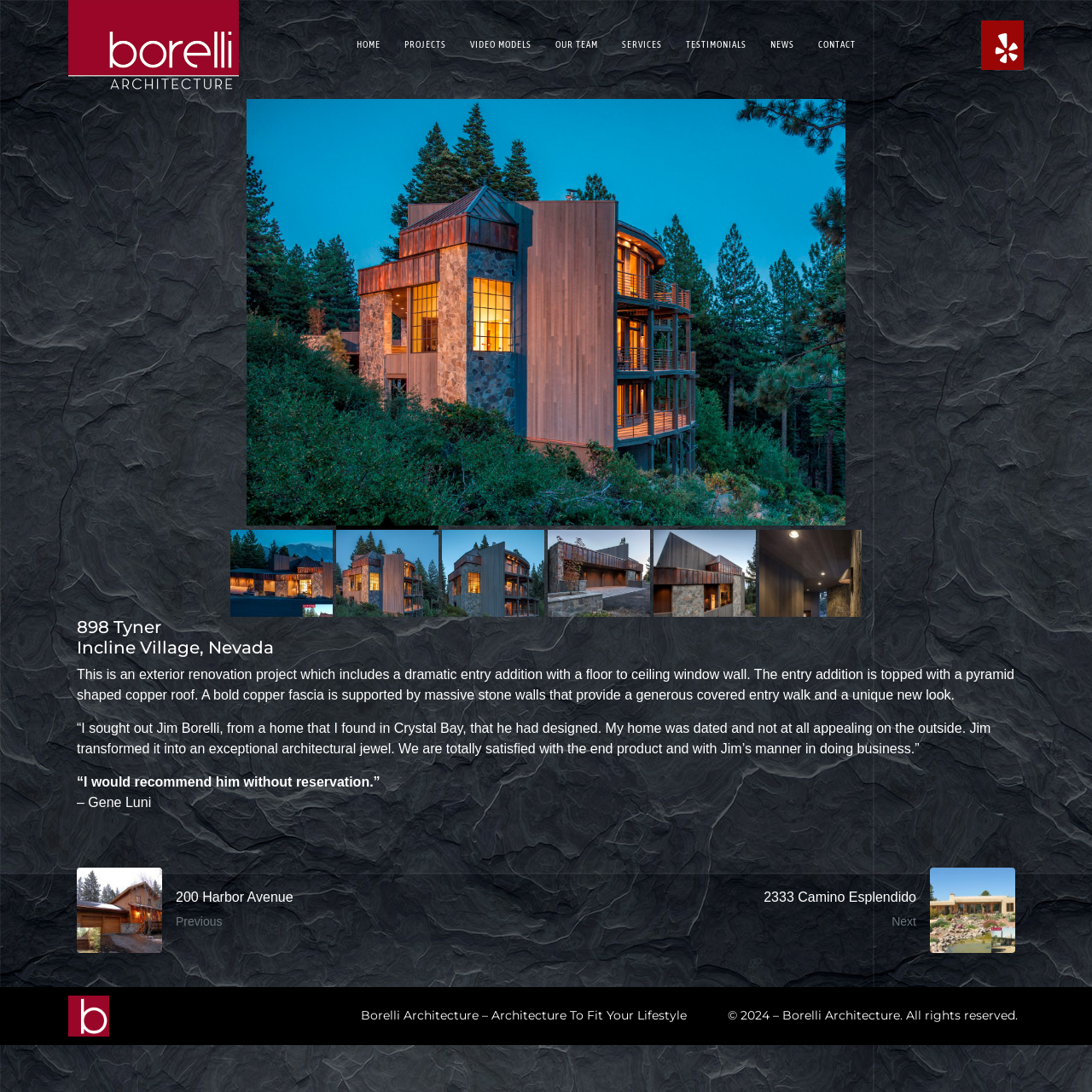Kindly determine the bounding box coordinates for the clickable area to achieve the given instruction: "Click on the 'CONTACT' link".

[0.749, 0.036, 0.783, 0.047]